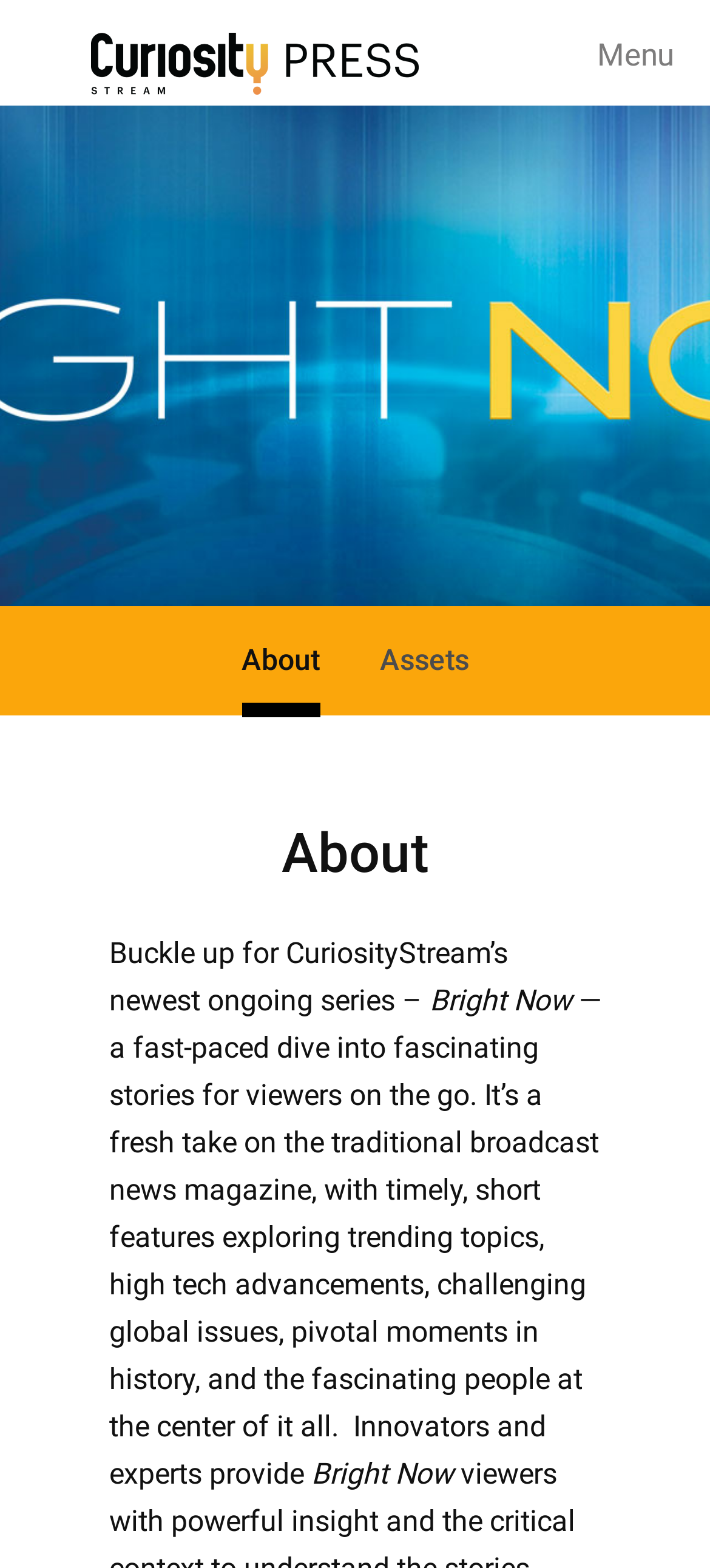Please provide a comprehensive answer to the question below using the information from the image: Who provides insights in Bright Now?

The providers of insights in Bright Now can be found in the StaticText element with the text 'Innovators and experts provide...' which suggests that innovators and experts are the ones who provide insights in Bright Now.